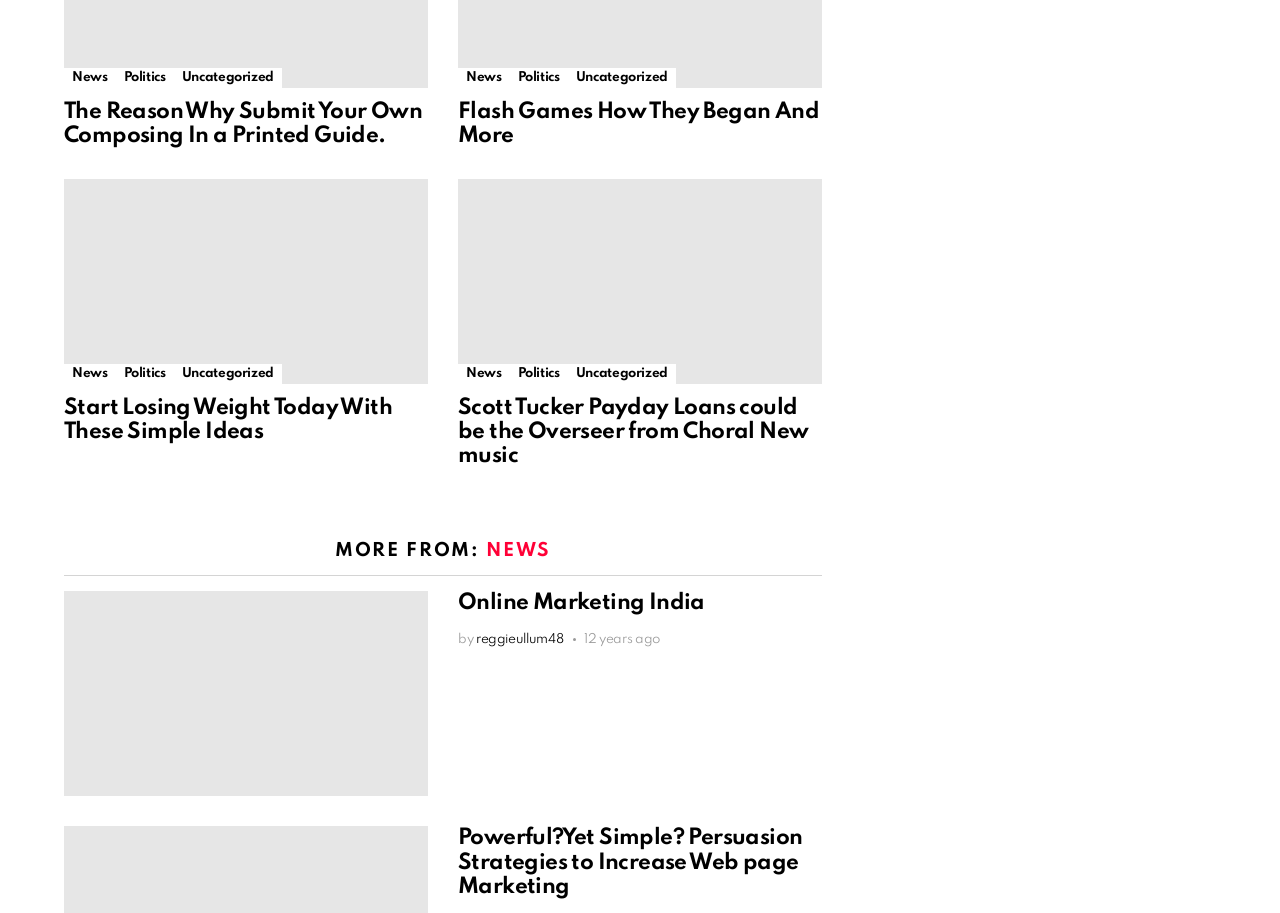Please determine the bounding box coordinates of the element's region to click in order to carry out the following instruction: "Read The Reason Why Submit Your Own Composing In a Printed Guide". The coordinates should be four float numbers between 0 and 1, i.e., [left, top, right, bottom].

[0.05, 0.111, 0.33, 0.161]